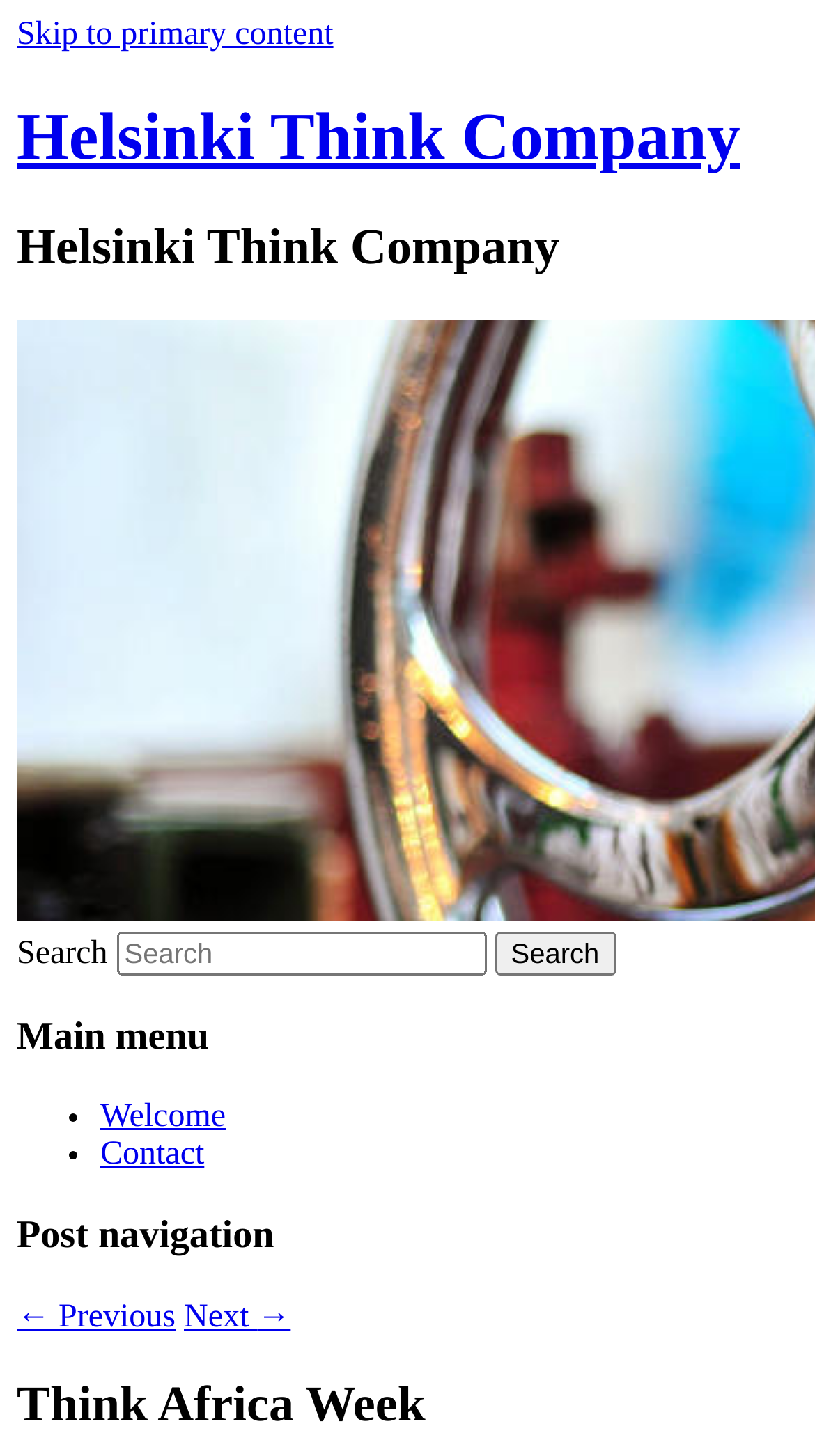Point out the bounding box coordinates of the section to click in order to follow this instruction: "Go to Helsinki Think Company homepage".

[0.021, 0.068, 0.908, 0.12]